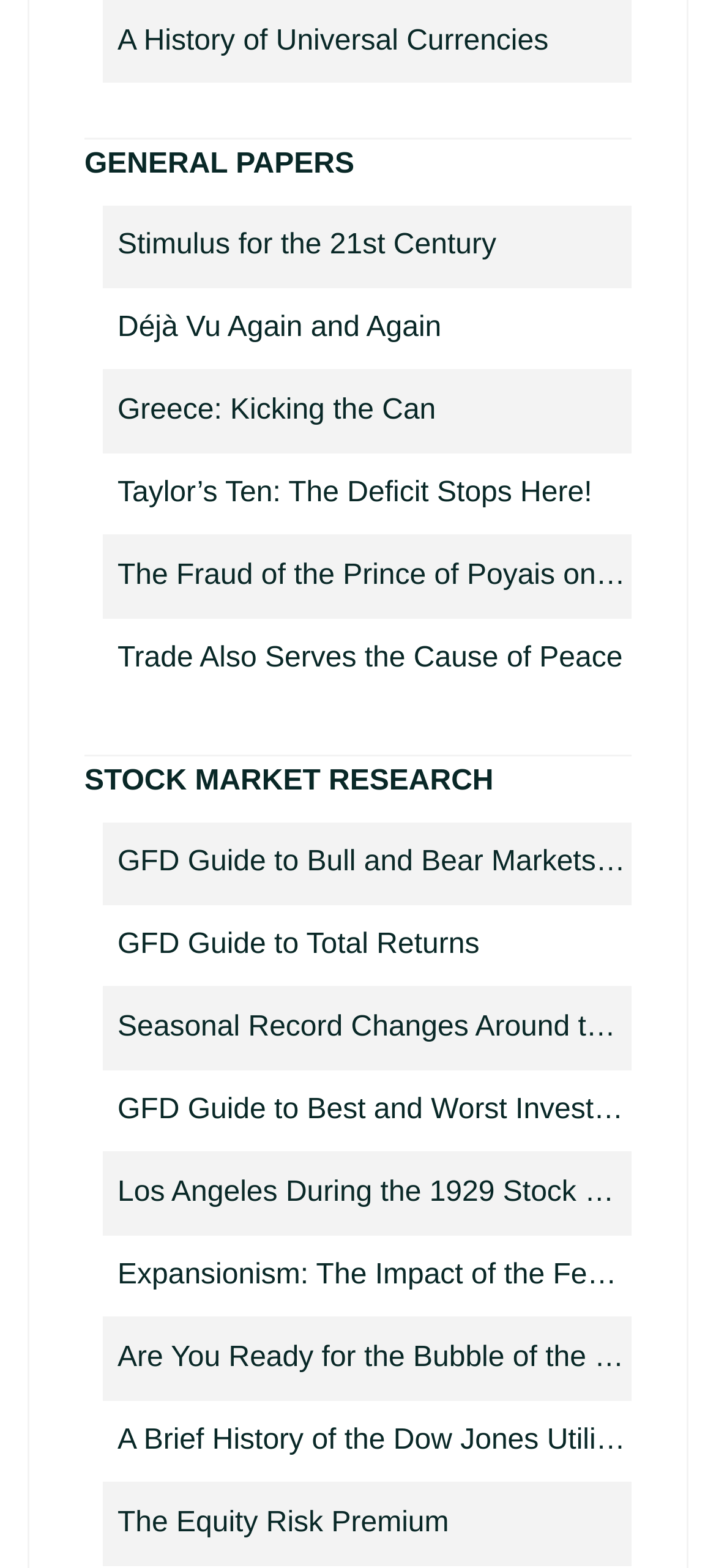What is the title of the last link?
Use the screenshot to answer the question with a single word or phrase.

The Equity Risk Premium